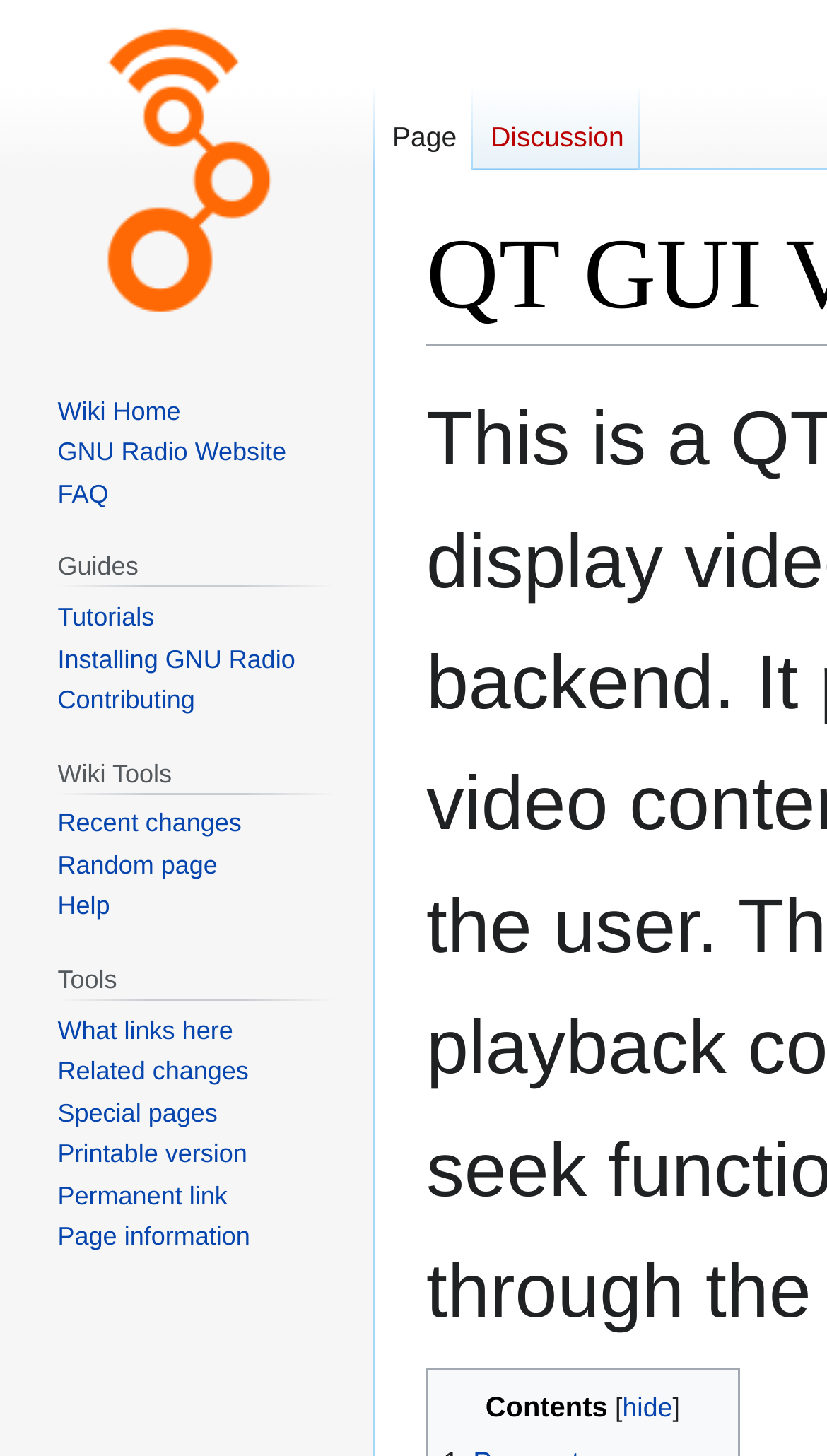Provide the text content of the webpage's main heading.

QT GUI Video Display